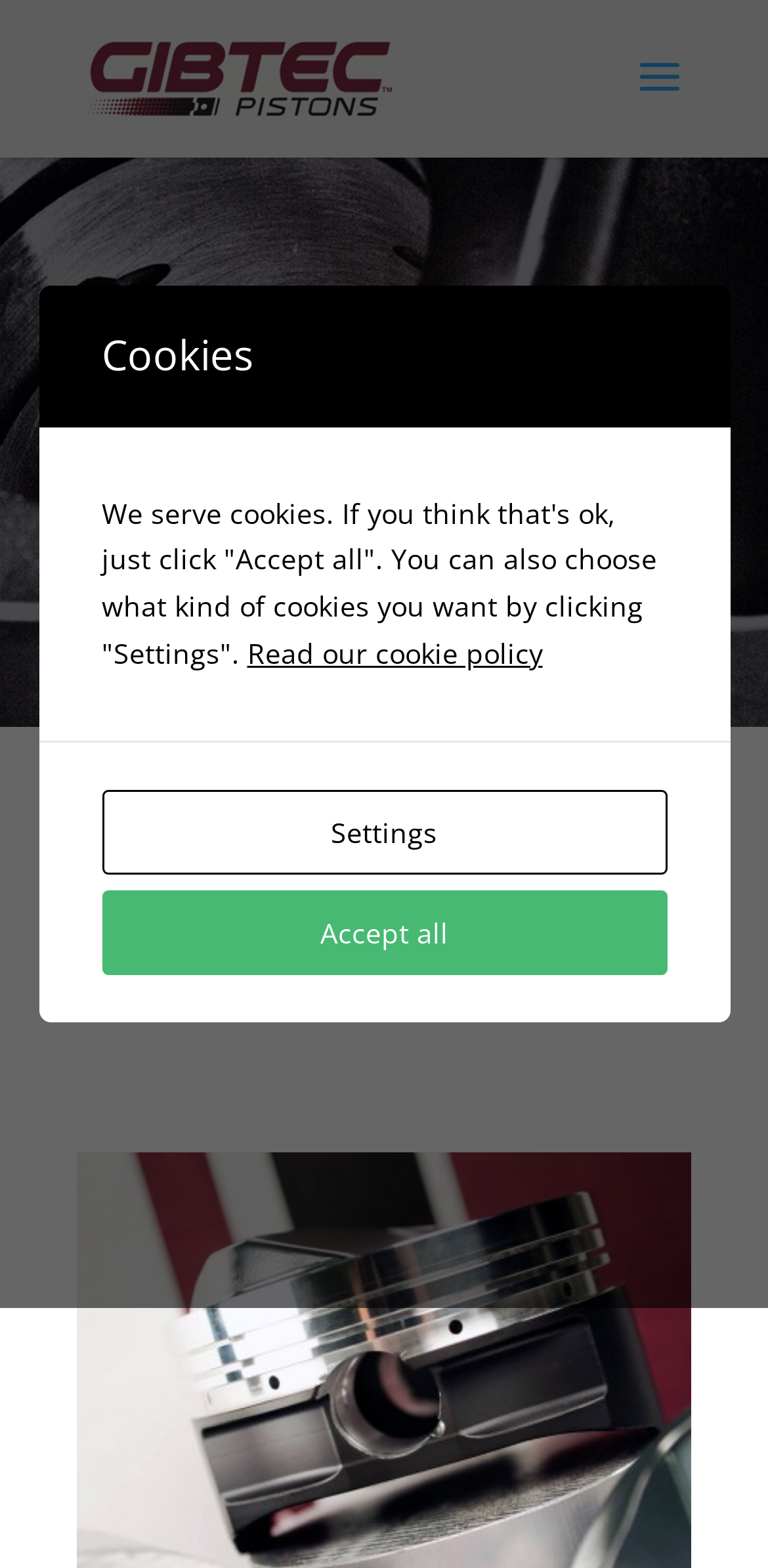Please use the details from the image to answer the following question comprehensively:
How many links are there in the cookie section?

In the cookie section, there are three links: 'Read our cookie policy', 'Settings', and 'Accept all'. These links are located below the text that explains the use of cookies on the website.